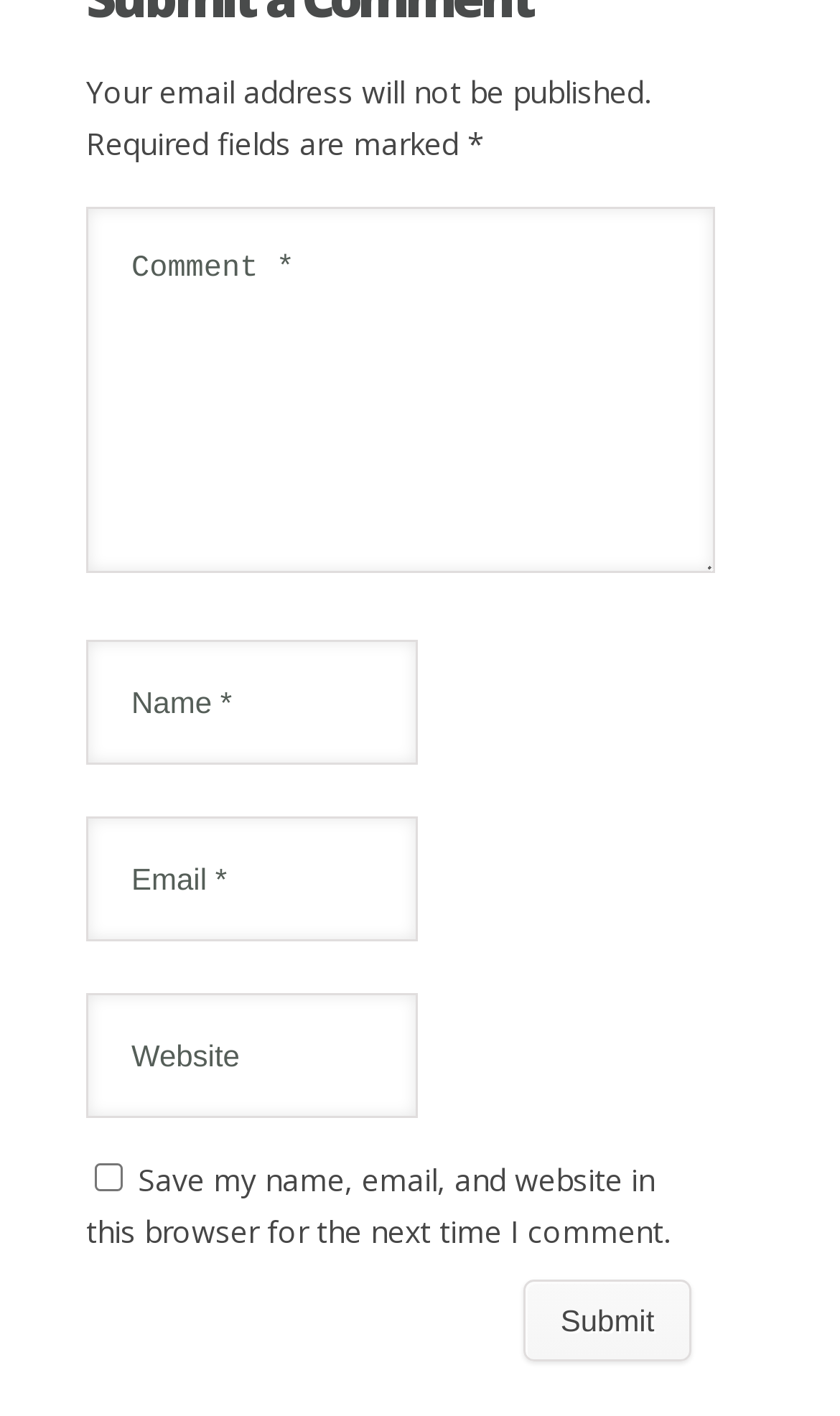Please answer the following question as detailed as possible based on the image: 
What is the purpose of the checkbox?

I analyzed the checkbox element and its corresponding label, which says 'Save my name, email, and website in this browser for the next time I comment.' This suggests that the checkbox is used to save user data for future comments.